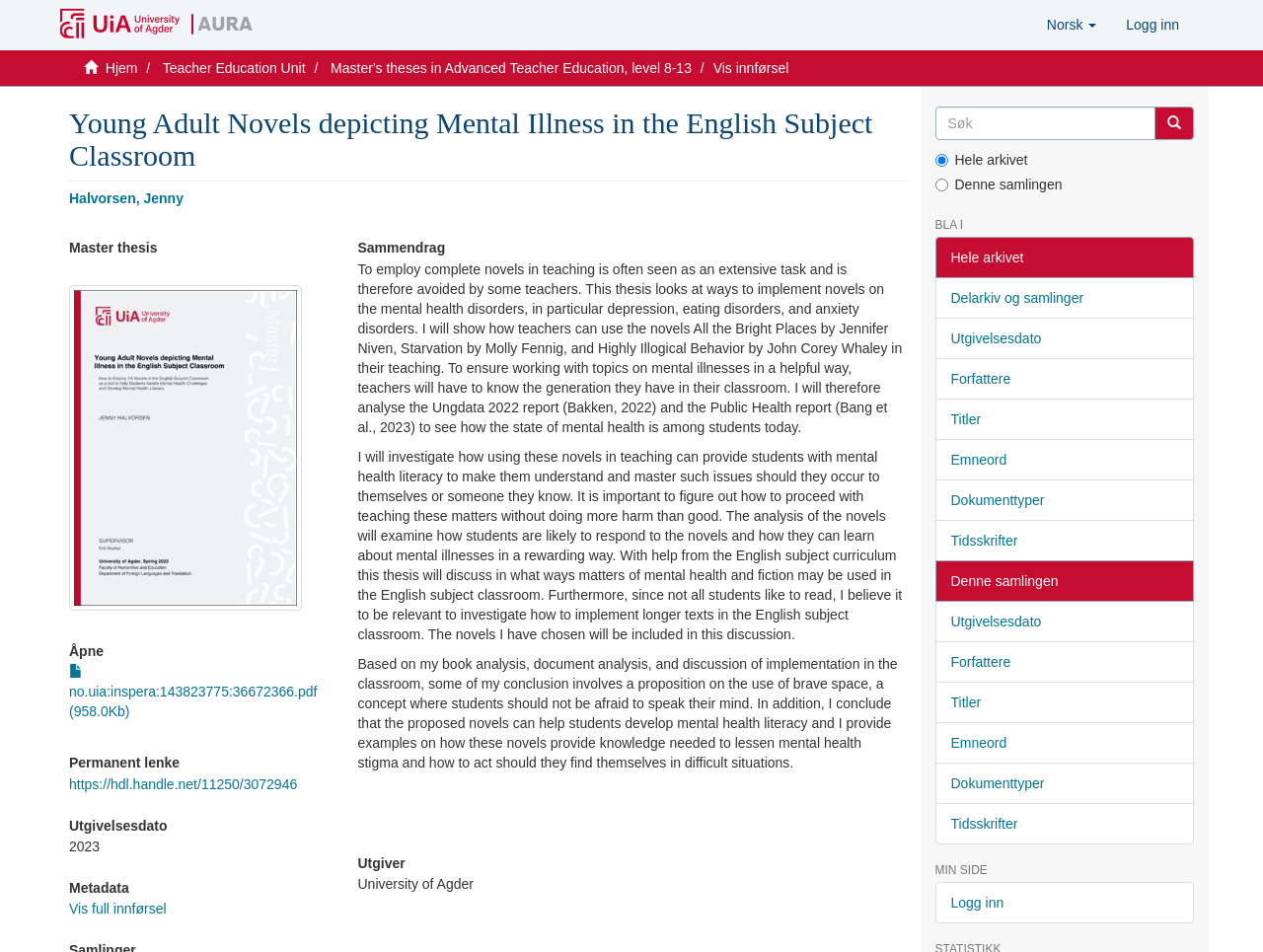Given the following UI element description: "Logg inn", find the bounding box coordinates in the webpage screenshot.

[0.74, 0.927, 0.945, 0.97]